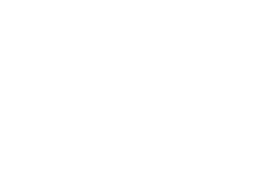Please give a short response to the question using one word or a phrase:
What is notable about the sling's construction?

Durable and adjustable